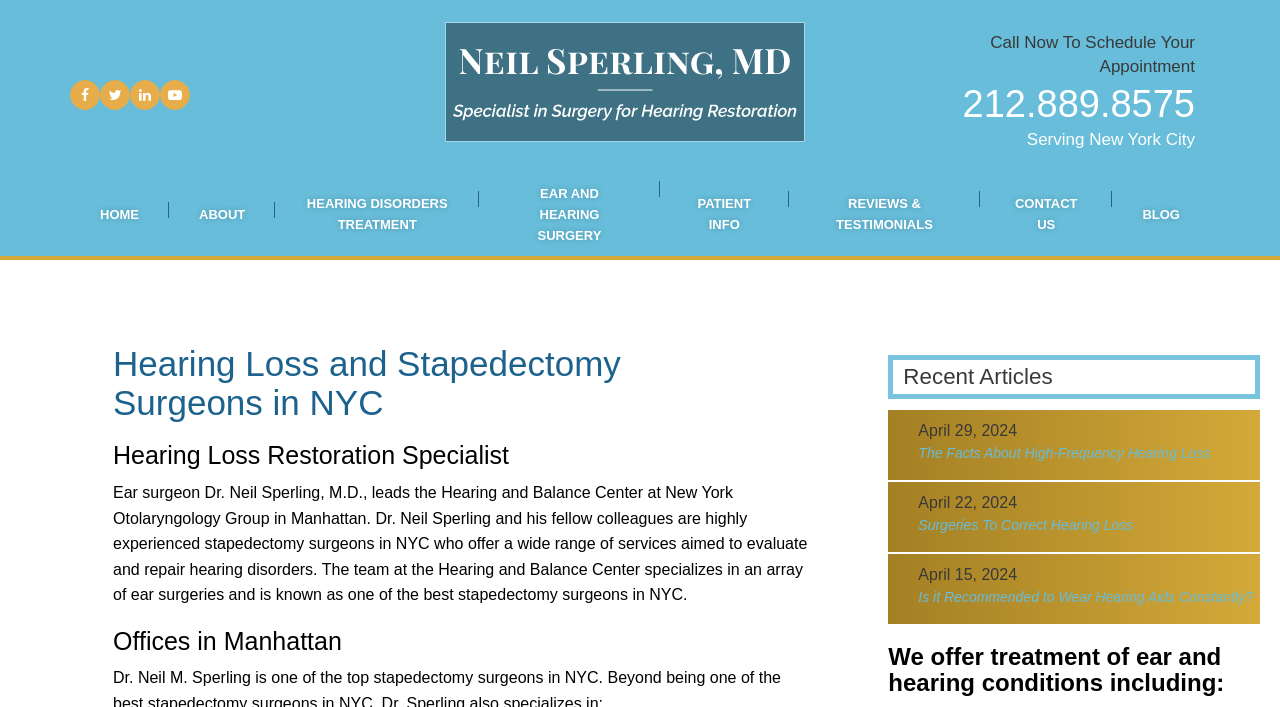Please locate the bounding box coordinates of the element that should be clicked to achieve the given instruction: "Call the phone number".

[0.752, 0.135, 0.934, 0.173]